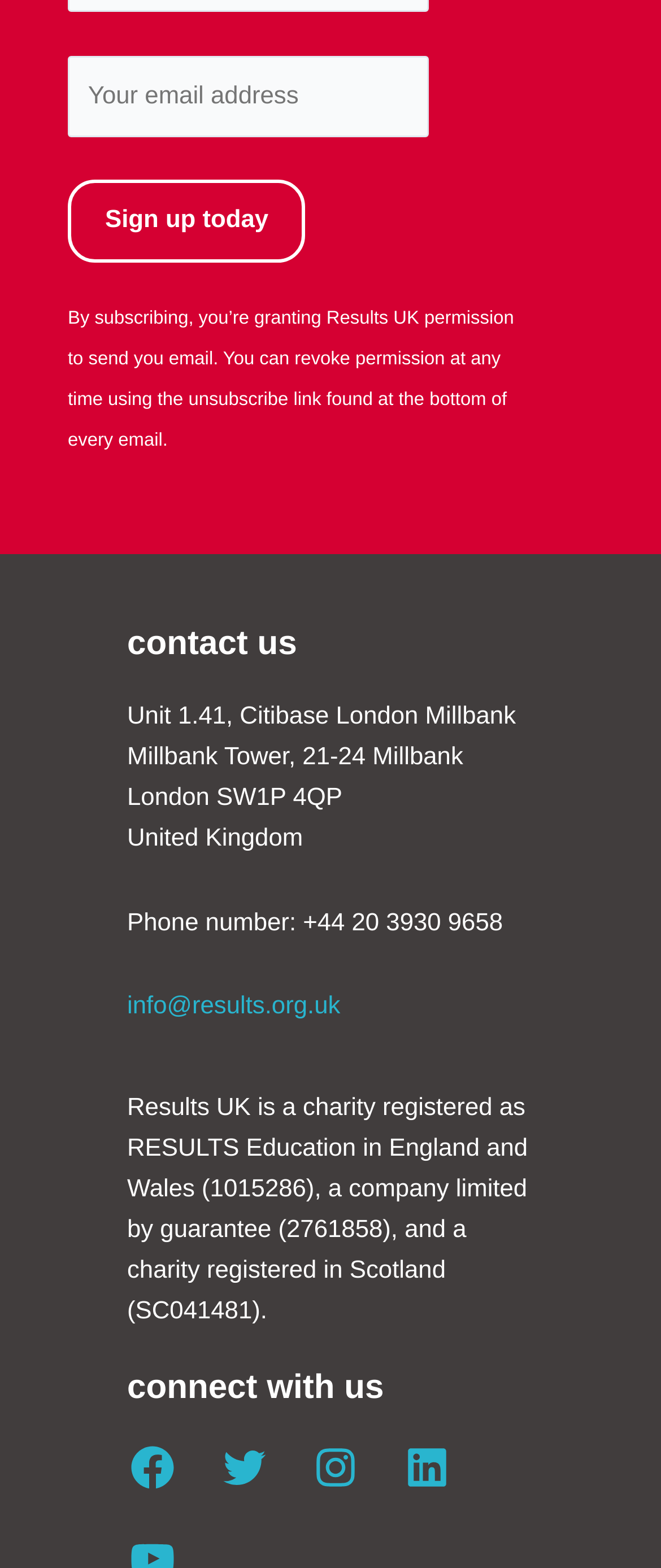Identify the bounding box for the described UI element. Provide the coordinates in (top-left x, top-left y, bottom-right x, bottom-right y) format with values ranging from 0 to 1: value="Sign up today"

[0.103, 0.115, 0.462, 0.167]